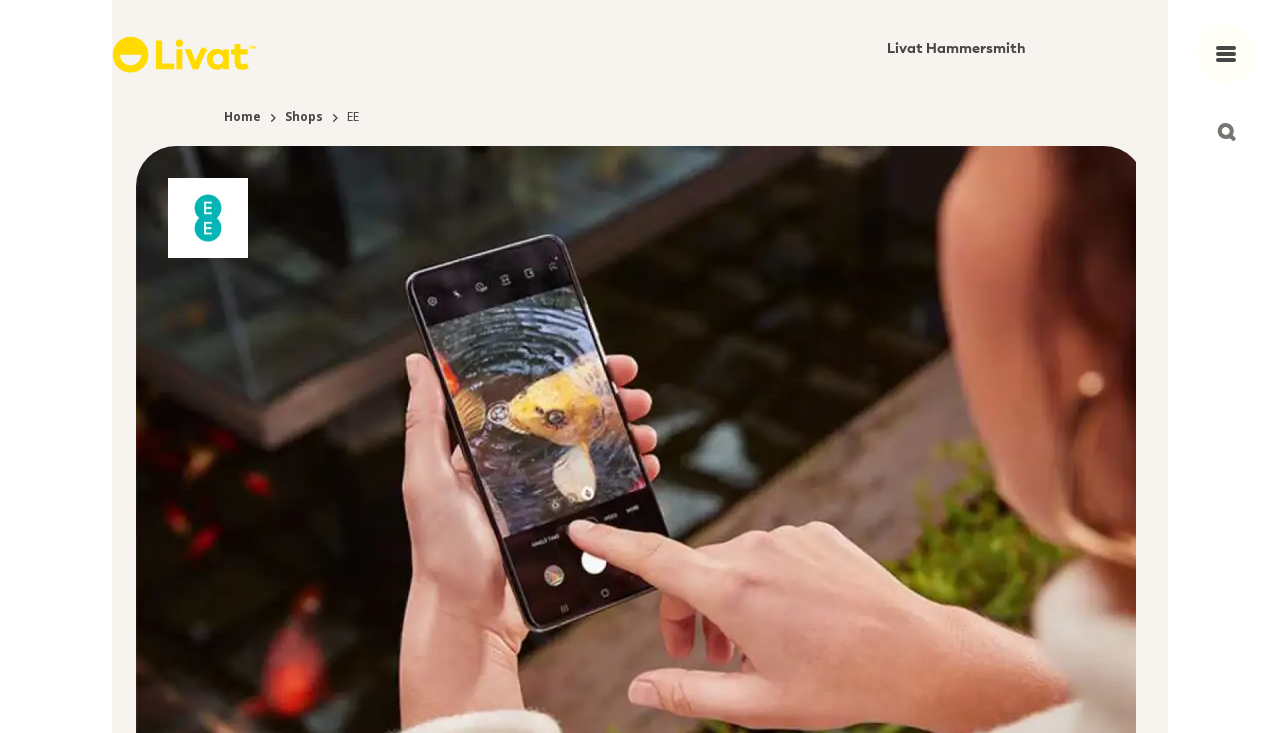Explain in detail what is displayed on the webpage.

The webpage is about EE, a network provider, and its Livat service. At the top left corner, there is a Livat logotype, which is an image linked to the Livat homepage. Next to it, on the top right corner, there are two buttons: "Open main menu" and "Open search". The "Open search" button has a search icon image beside it. 

Below the logotype, there is a navigation breadcrumb section that spans across the page, containing three links: "Home", "Shops", and "EE". The "Shops" and "EE" links have right arrow icons beside them. 

On the top center of the page, there is a link "Livat Hammersmith". An "ee icon" image is located below the breadcrumb section, slightly to the left of center. The page also has a main content section, but its content is not described in the provided accessibility tree.